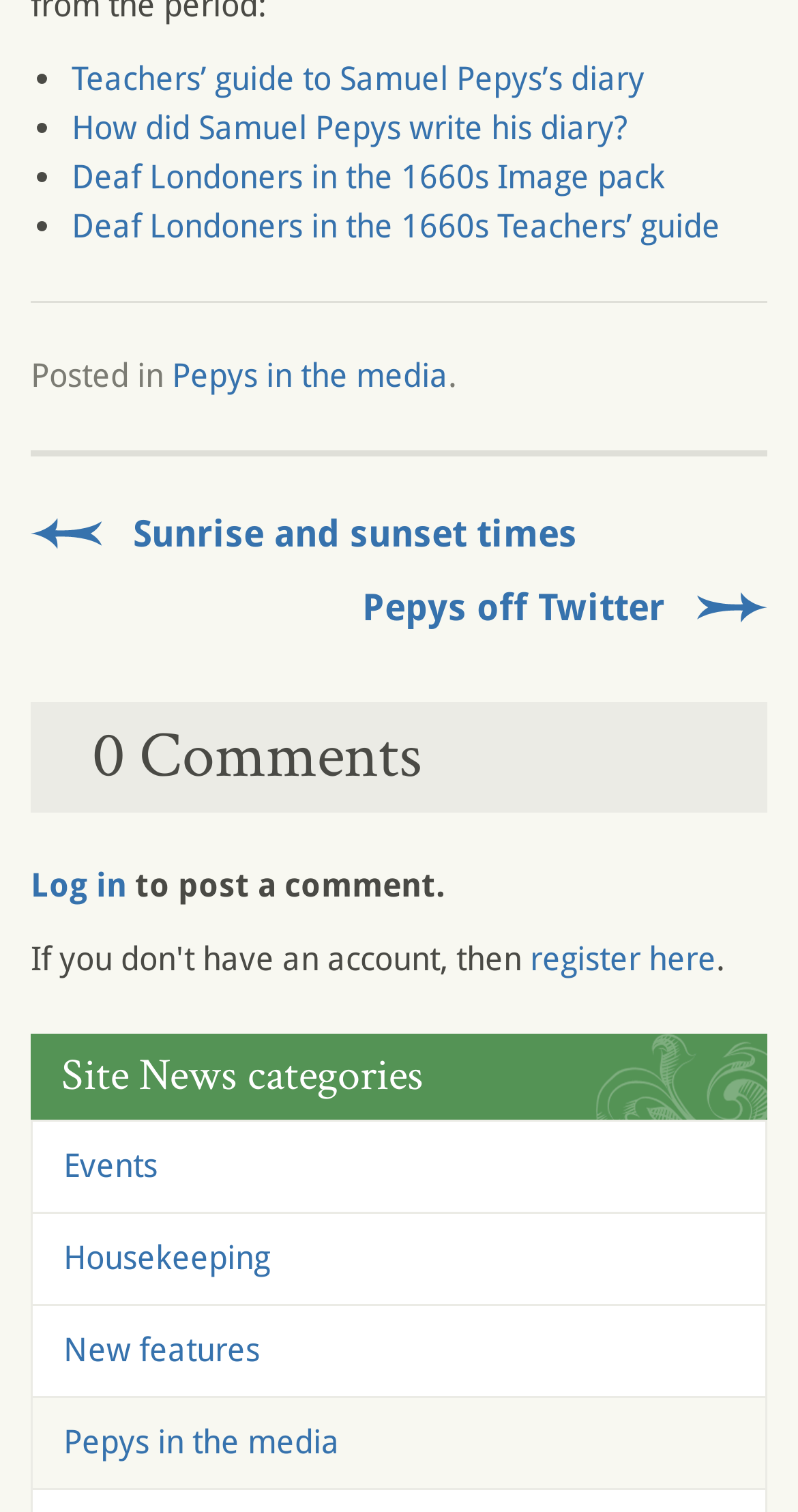Answer this question in one word or a short phrase: What is the first link in the list?

Teachers’ guide to Samuel Pepys’s diary